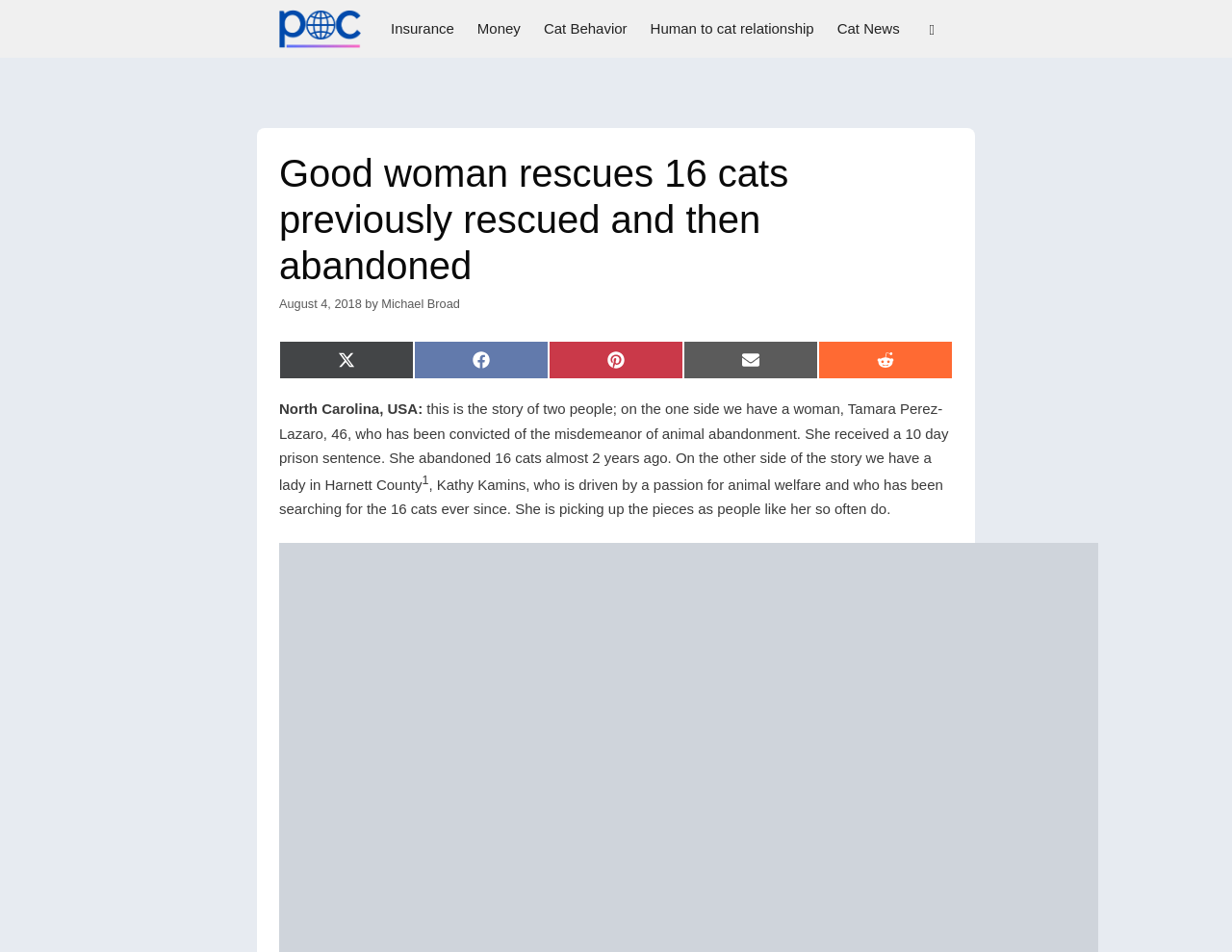What is the name of the woman who rescued 16 cats?
Using the image as a reference, answer with just one word or a short phrase.

Tamara Perez-Lazaro